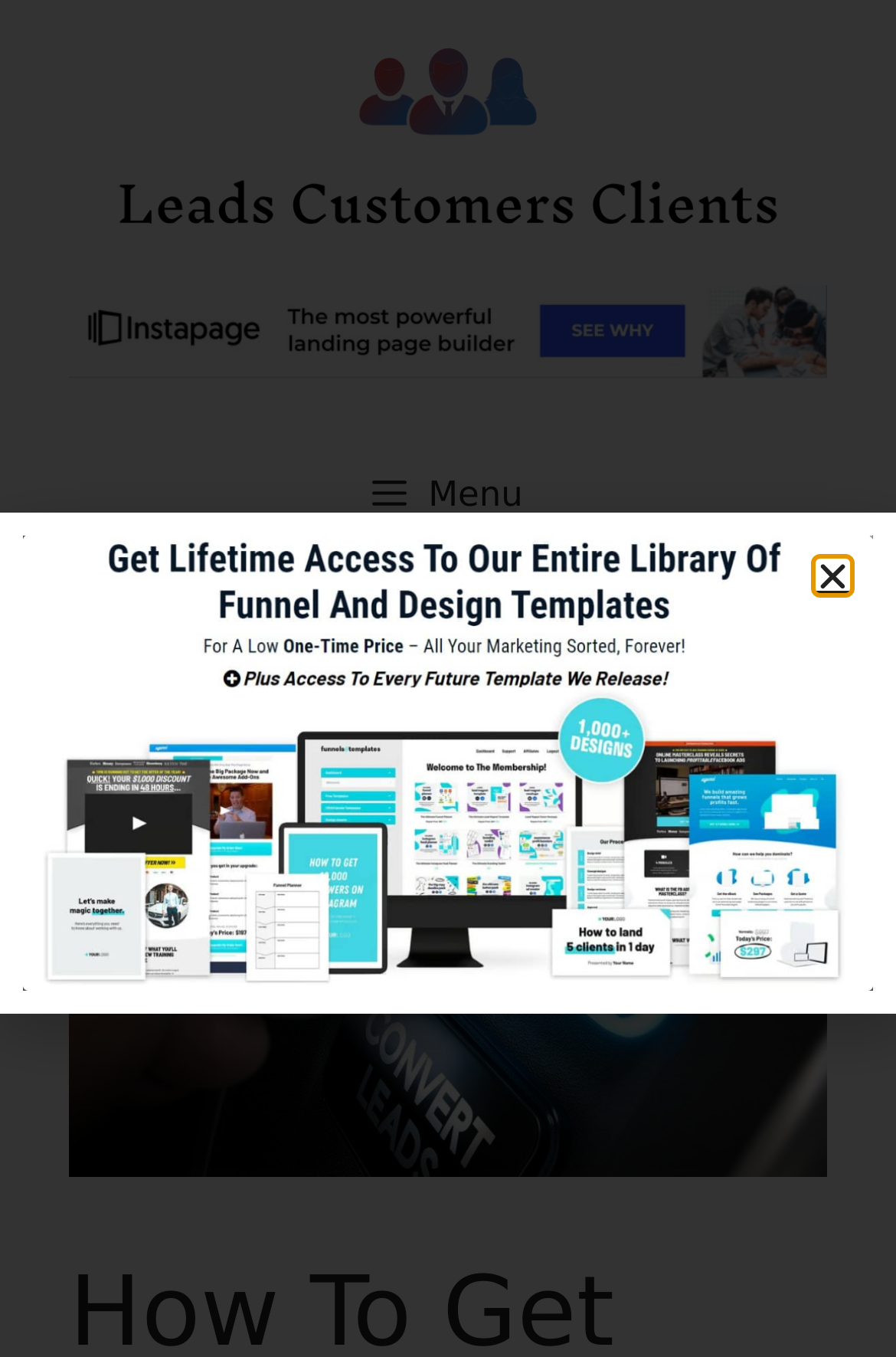Identify the first-level heading on the webpage and generate its text content.

How To Get Customers For Pool Cleaning: 13 Simple Strategies (2024)